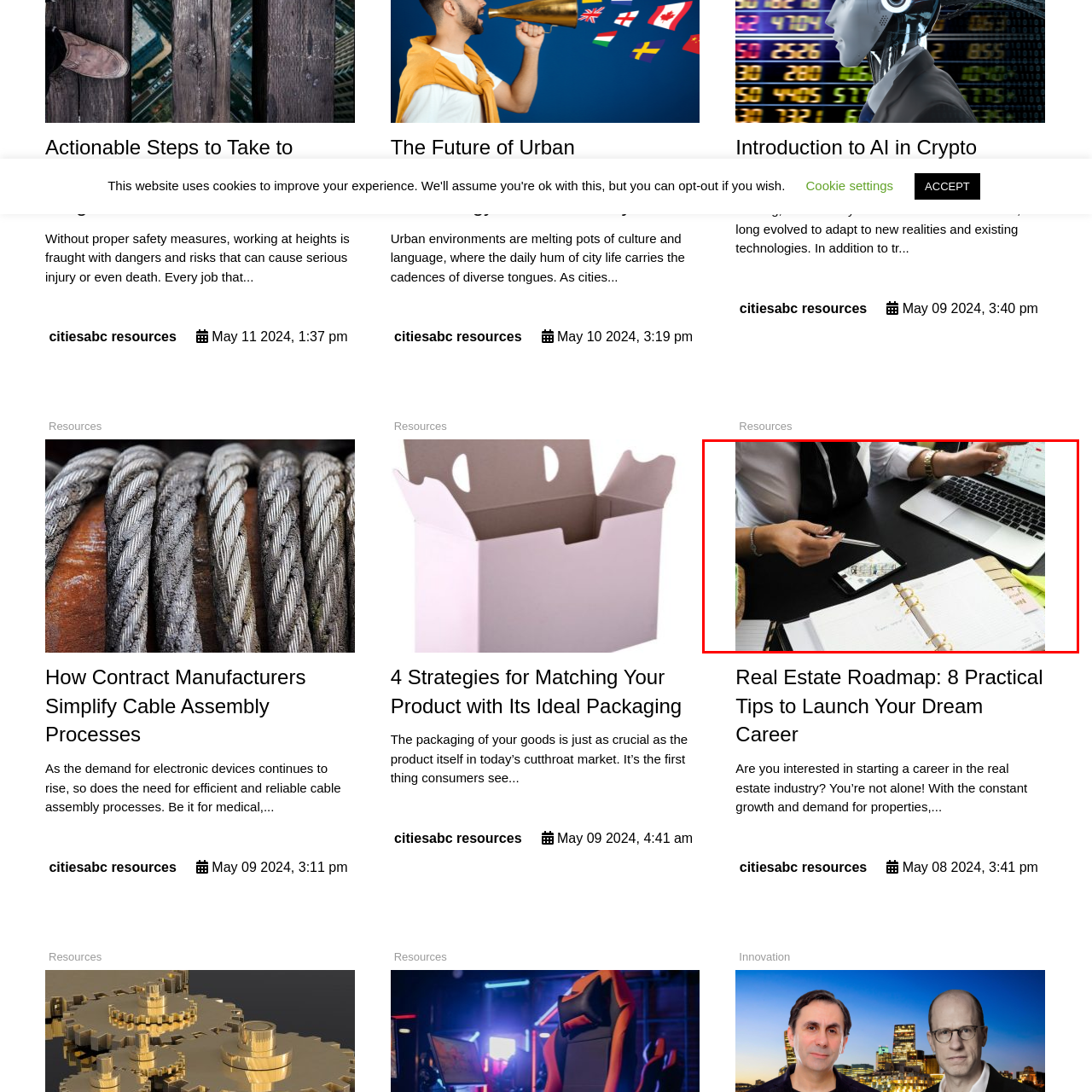Inspect the area within the red bounding box and elaborate on the following question with a detailed answer using the image as your reference: What is on the table besides the laptop?

On the table, a planner or notebook can be seen, indicating organization and strategic thinking, which is a crucial aspect of modern professional work, especially in the context of real estate or career planning.